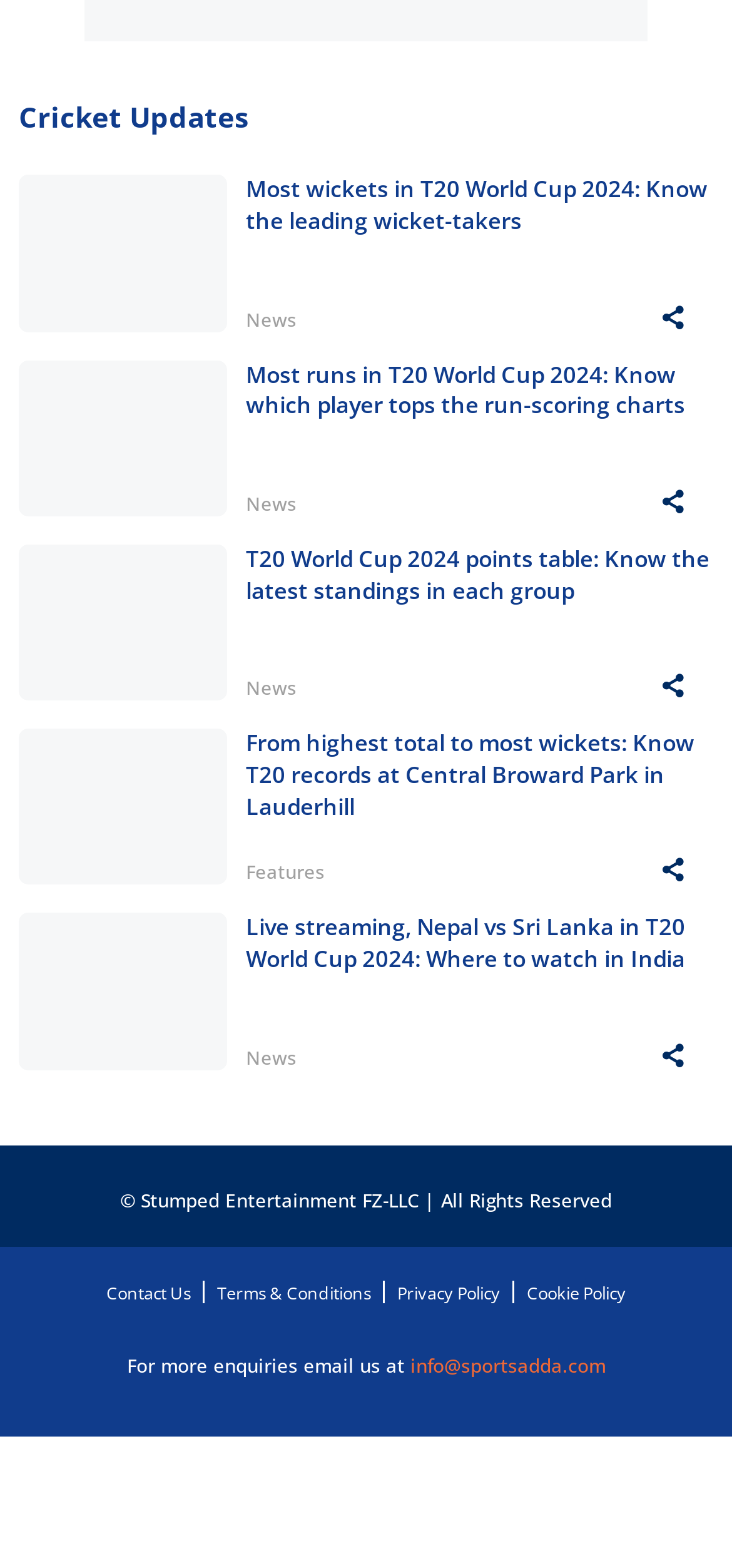Locate the bounding box coordinates of the area to click to fulfill this instruction: "Read the 'T20 World Cup 2024 points table: Know the latest standings in each group' article". The bounding box should be presented as four float numbers between 0 and 1, in the order [left, top, right, bottom].

[0.336, 0.347, 0.974, 0.405]